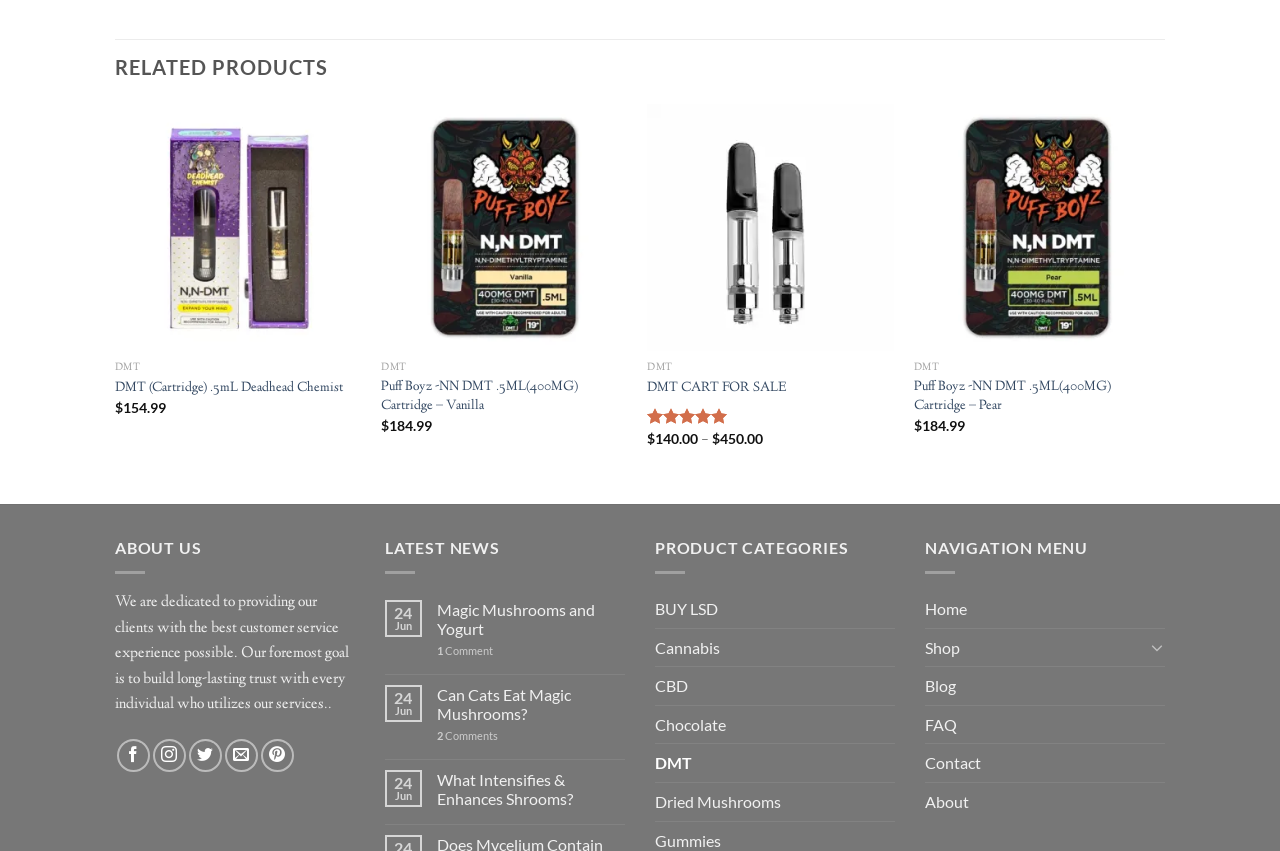Provide a one-word or one-phrase answer to the question:
Is there a 'Previous' button on the webpage?

Yes